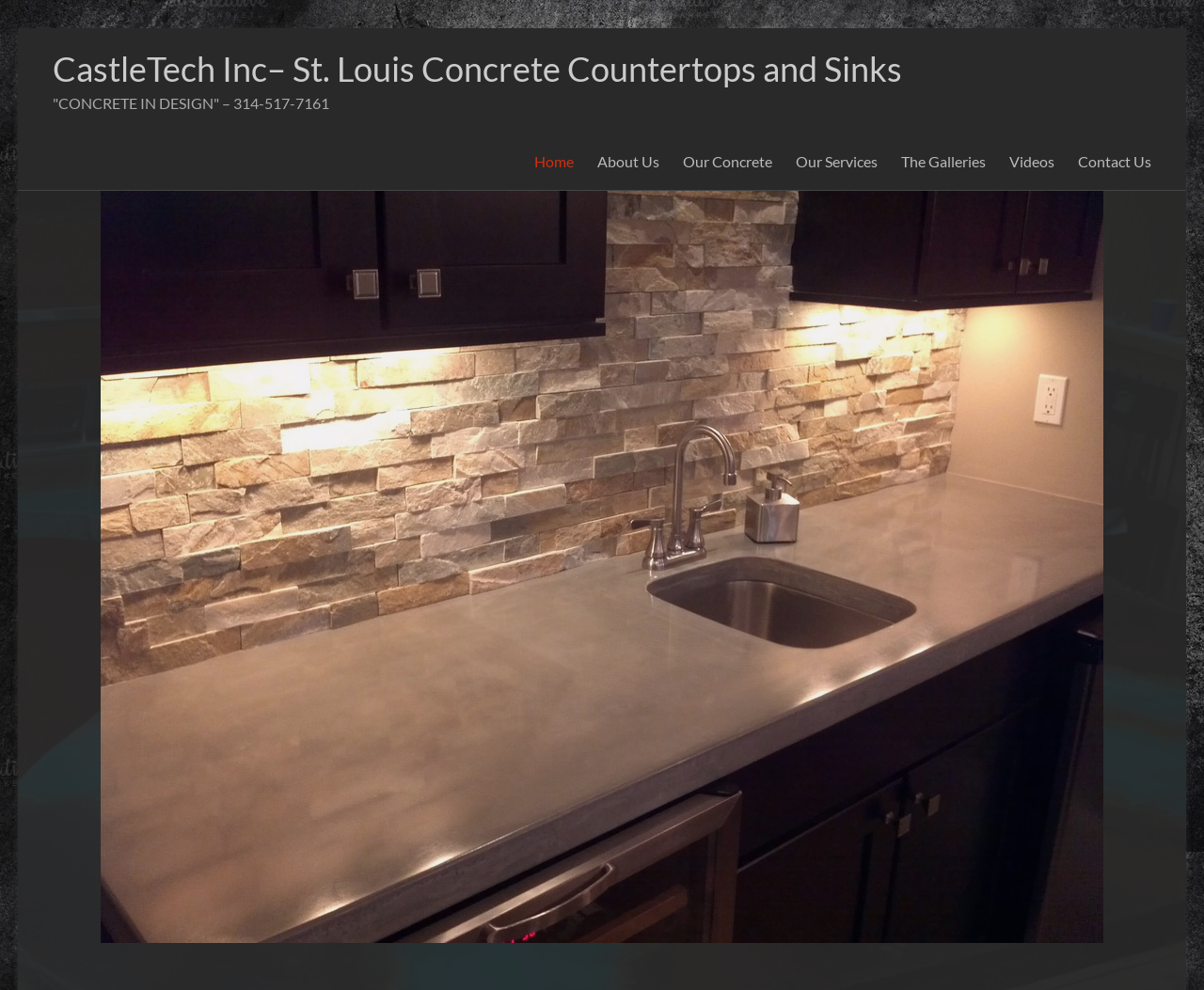Determine the bounding box coordinates for the clickable element required to fulfill the instruction: "view project galleries". Provide the coordinates as four float numbers between 0 and 1, i.e., [left, top, right, bottom].

[0.748, 0.149, 0.818, 0.178]